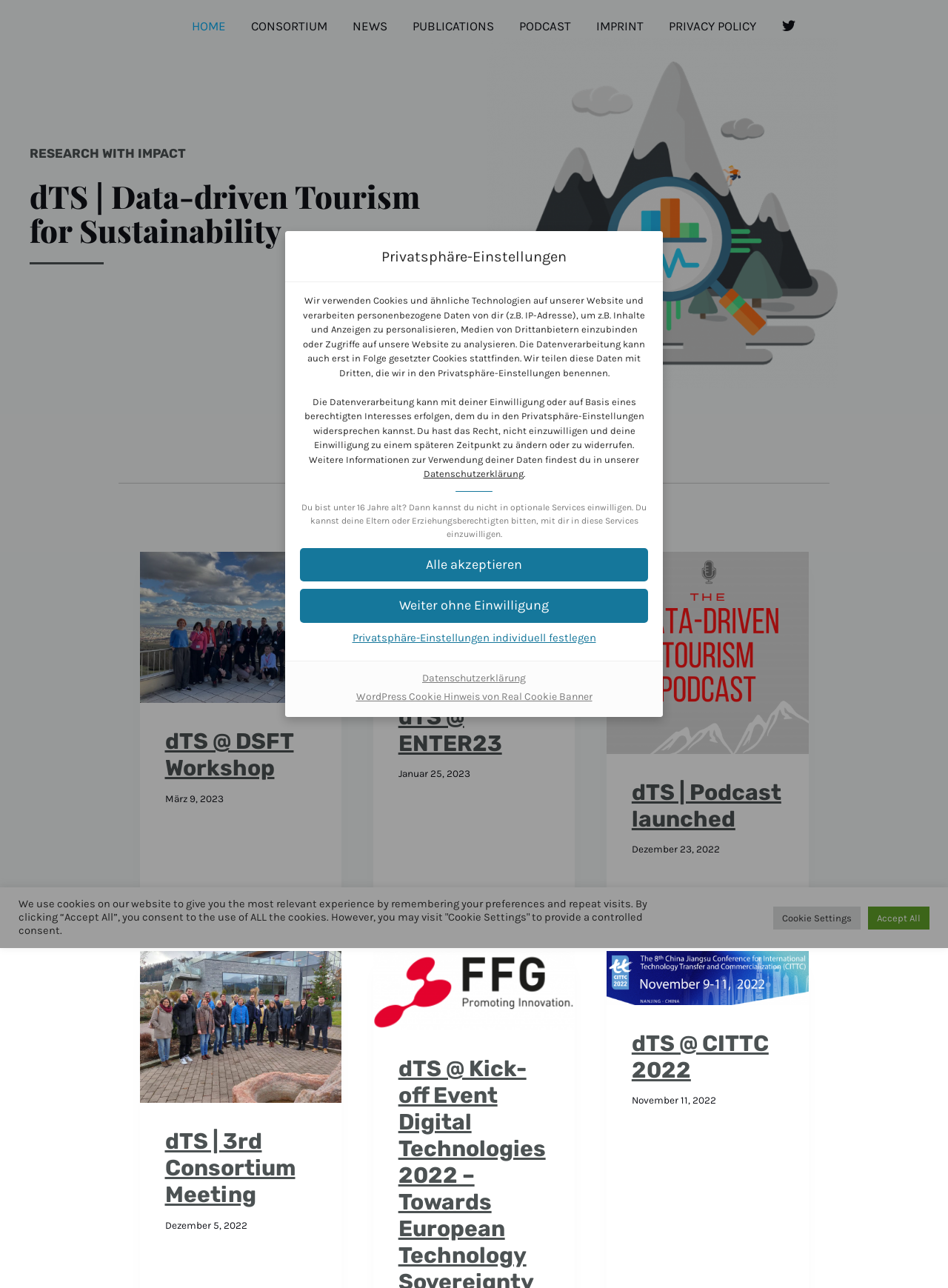Find and indicate the bounding box coordinates of the region you should select to follow the given instruction: "Click on the 'Facebook' link to share on Facebook".

None